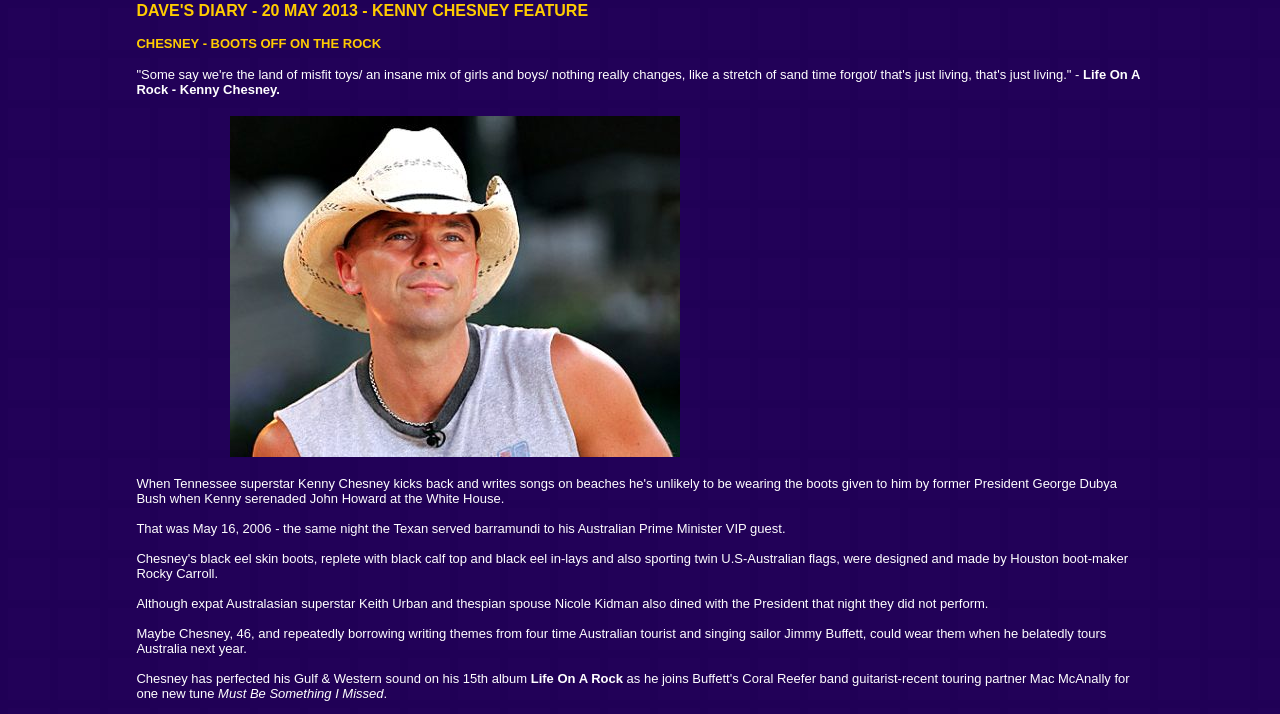Given the content of the image, can you provide a detailed answer to the question?
What is the title of the song mentioned in the text?

The text mentions a song titled 'Must Be Something I Missed', which is likely a song from Kenny Chesney's album 'Life On A Rock'.